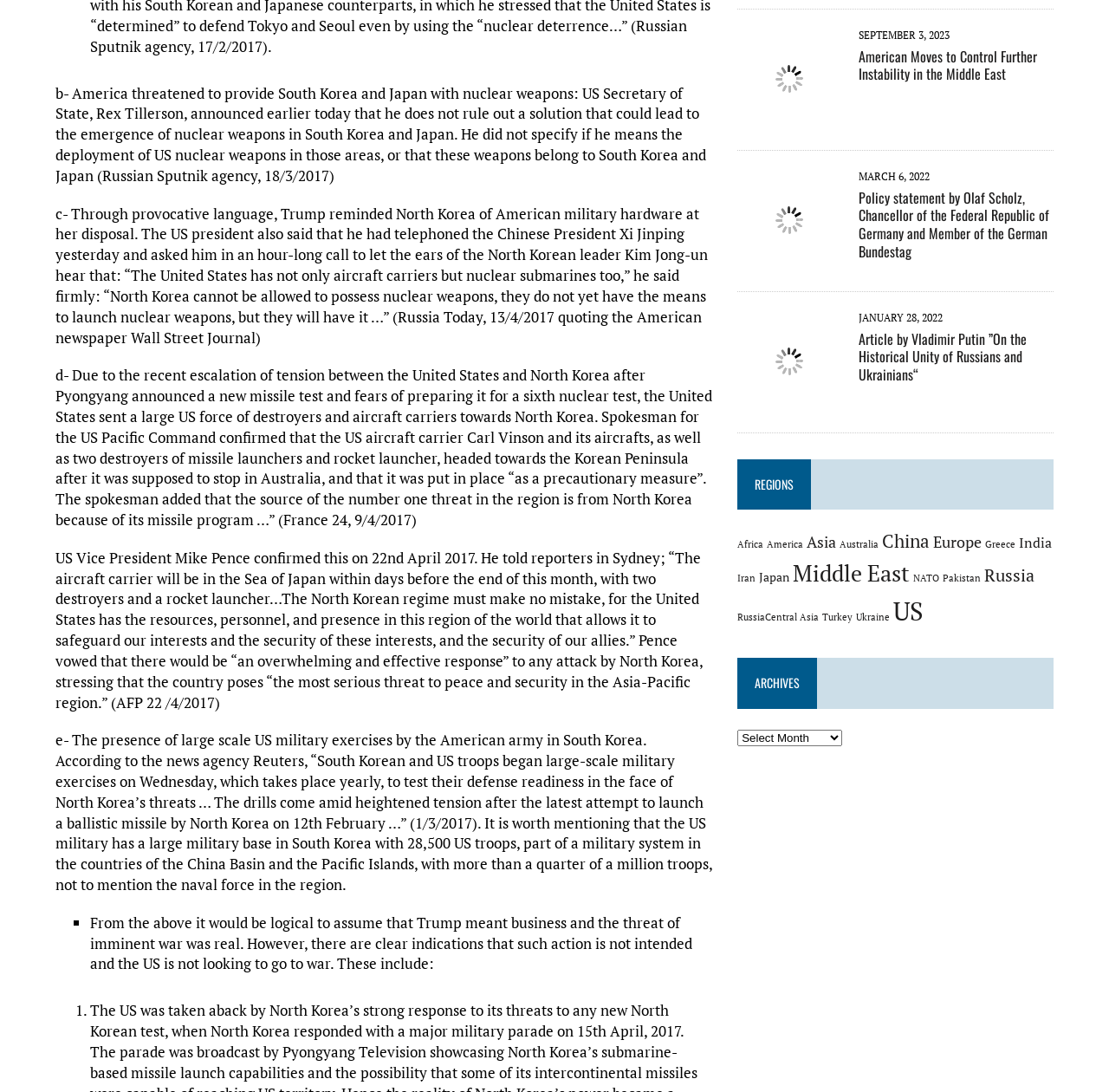Determine the bounding box coordinates of the clickable region to follow the instruction: "Choose 'Archives' from the combobox".

[0.665, 0.668, 0.759, 0.683]